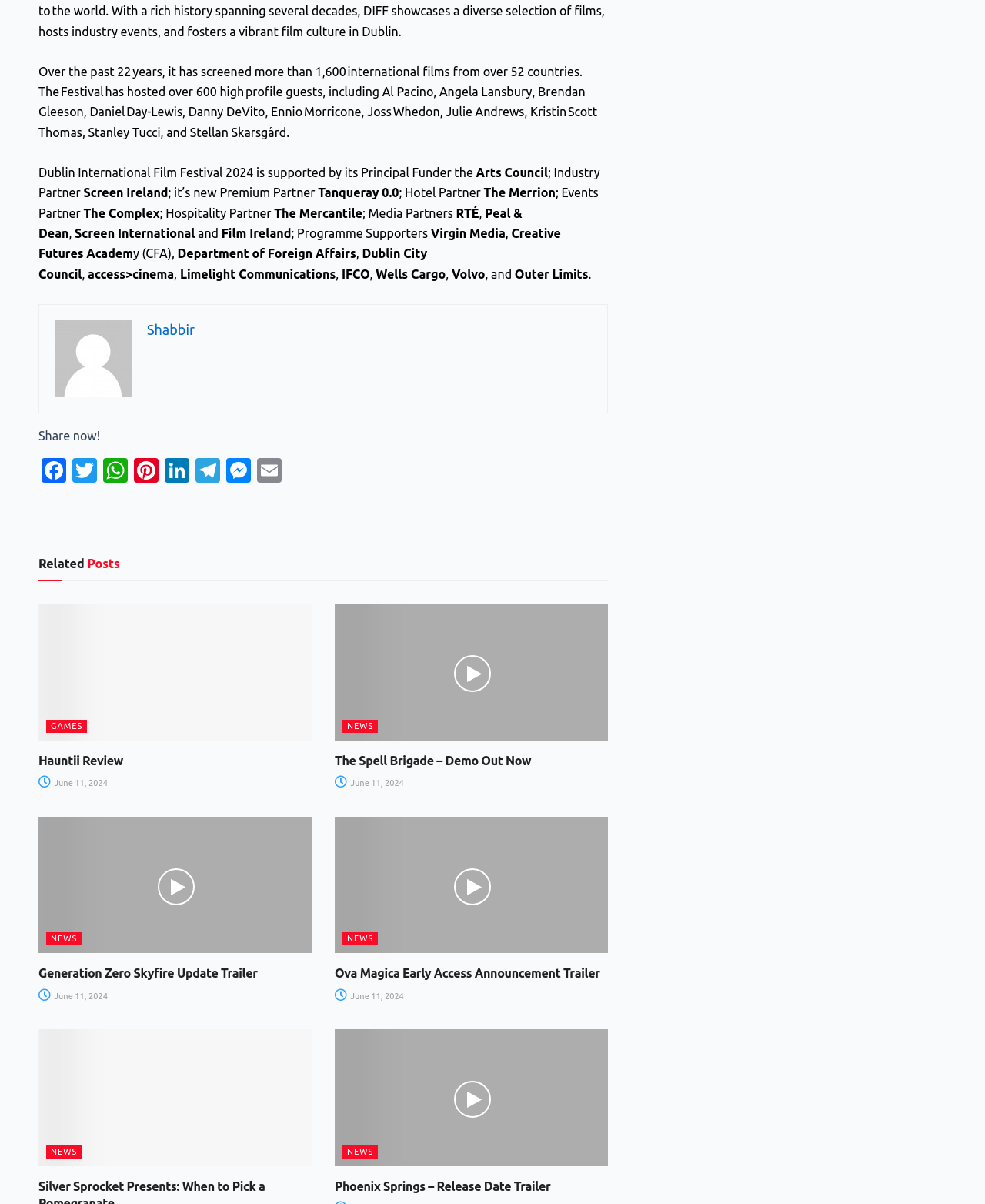Determine the bounding box coordinates of the clickable region to execute the instruction: "Click on Facebook". The coordinates should be four float numbers between 0 and 1, denoted as [left, top, right, bottom].

[0.039, 0.381, 0.07, 0.404]